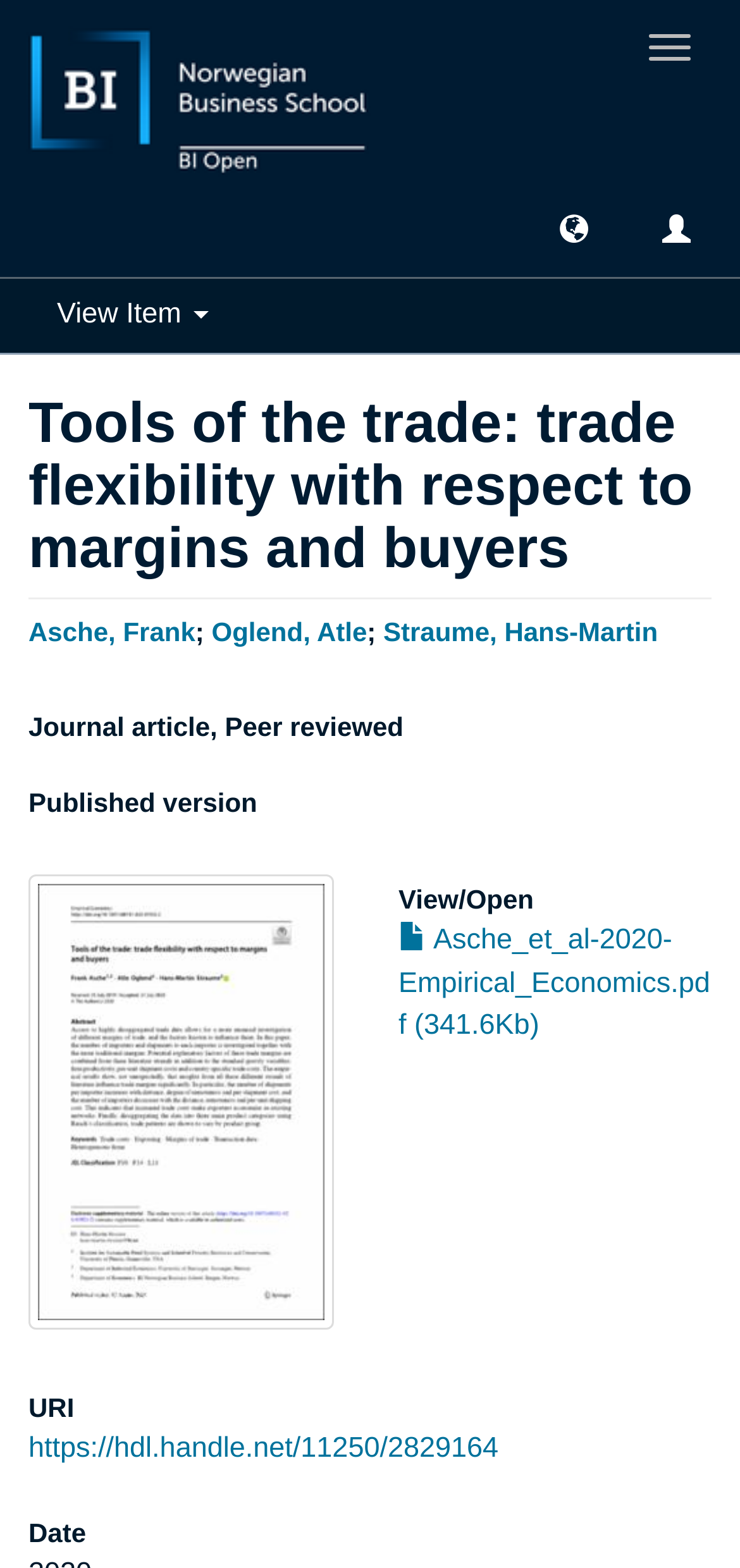Create a detailed summary of all the visual and textual information on the webpage.

This webpage appears to be a scholarly article page, specifically a journal article about trade flexibility with respect to margins and buyers. 

At the top right corner, there is a "Toggle navigation" button. On the top left, there is a link with no text. Below these elements, there are two buttons with no text, positioned side by side. 

Further down, there is a "View Item" button on the left side. The main title of the article, "Tools of the trade: trade flexibility with respect to margins and buyers", is displayed prominently in the middle of the page. 

Below the title, there are three author names, Asche, Frank, Oglend, Atle, and Straume, Hans-Martin, listed horizontally. Each author's name is a clickable link. 

The article's metadata is organized into sections, with headings such as "Journal article, Peer reviewed", "Published version", and "URI". These sections are stacked vertically, with the "Journal article, Peer reviewed" section above the "Published version" section, and so on. 

On the right side of the page, there is a thumbnail image. Below the image, there is a "View/ Open" heading, followed by a link to a PDF file, "Asche_et_al-2020-Empirical_Economics.pdf", with a file size of 341.6Kb. 

At the very bottom of the page, there is a "Date" heading, followed by a link to the article's URI, "https://hdl.handle.net/11250/2829164".